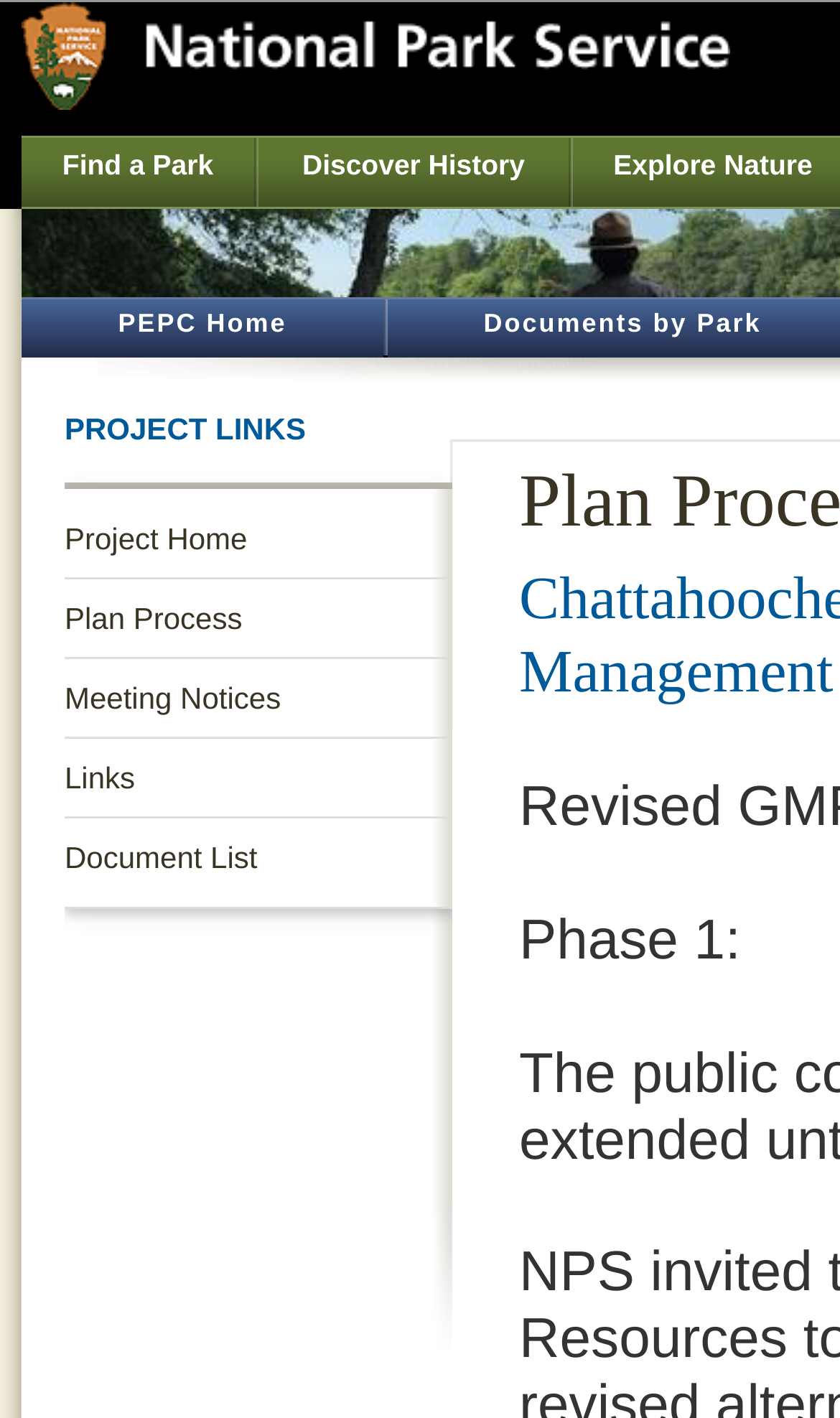Specify the bounding box coordinates of the area that needs to be clicked to achieve the following instruction: "Go to Find a Park".

[0.026, 0.097, 0.303, 0.146]